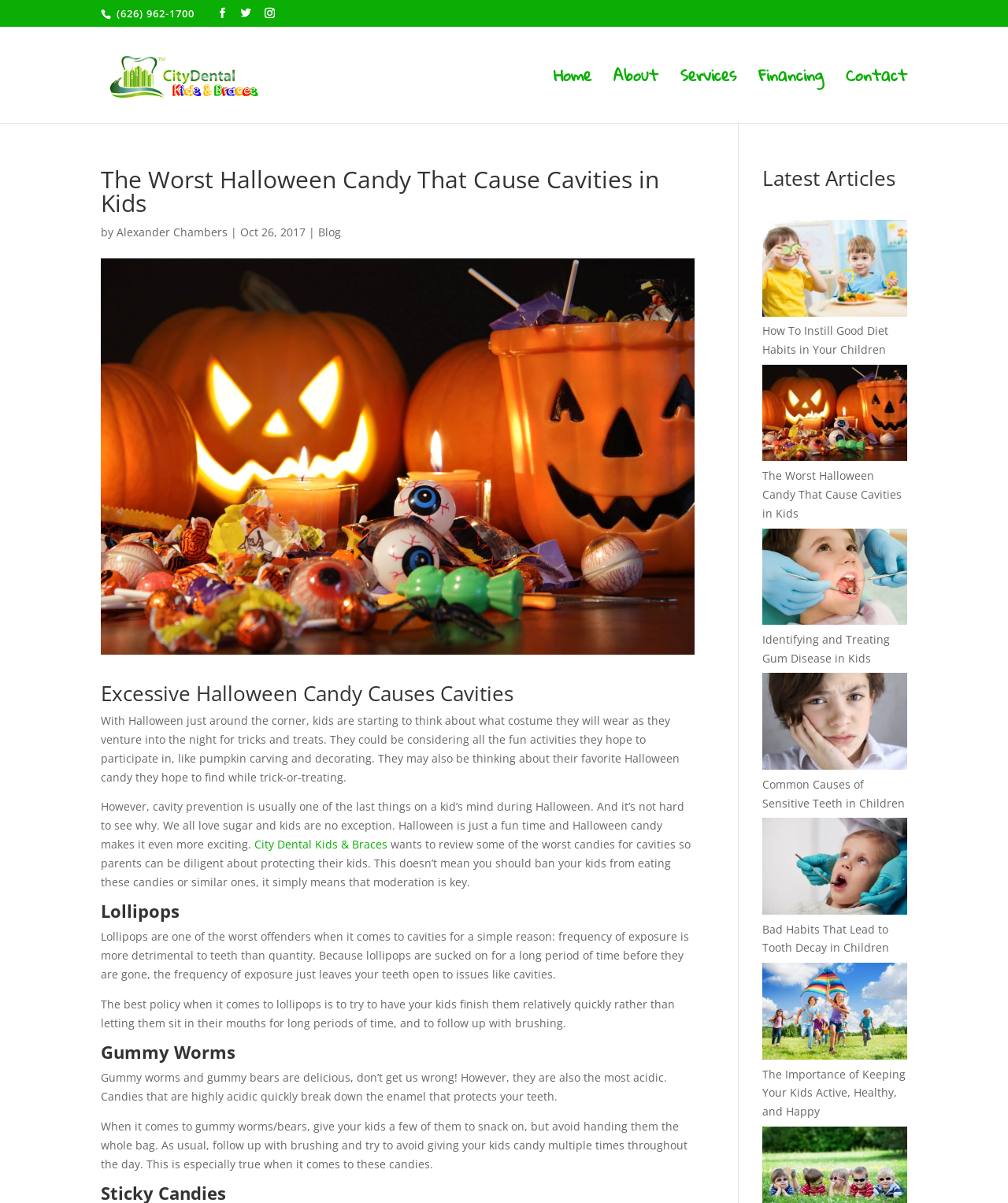Offer an extensive depiction of the webpage and its key elements.

This webpage is about the worst Halloween candies that cause cavities in kids. At the top, there is a phone number "626) 962-1700" and three social media links. Below that, there is a logo of "City Dental Kids" with a link to the homepage. The main navigation menu is located on the top right, with links to "Home", "About", "Services", "Financing", and "Contact".

The main content of the webpage is divided into sections. The first section has a heading "The Worst Halloween Candy That Cause Cavities in Kids" and an image related to the topic. The author of the article, Alexander Chambers, is mentioned, along with the date of publication, October 26, 2017. There is a link to the blog section below the author's name.

The article starts by discussing how kids love Halloween candy, but it's essential to be mindful of cavity prevention. It then reviews some of the worst candies for cavities, including lollipops and gummy worms. The article explains why these candies are detrimental to teeth and provides tips for parents on how to minimize the damage.

On the right side of the webpage, there is a section titled "Latest Articles" with five links to other articles, each with a related image. The articles are about good diet habits, the worst Halloween candies, identifying and treating gum disease in kids, common causes of sensitive teeth in children, and bad habits that lead to tooth decay in children. The last article is about the importance of keeping kids active, healthy, and happy.